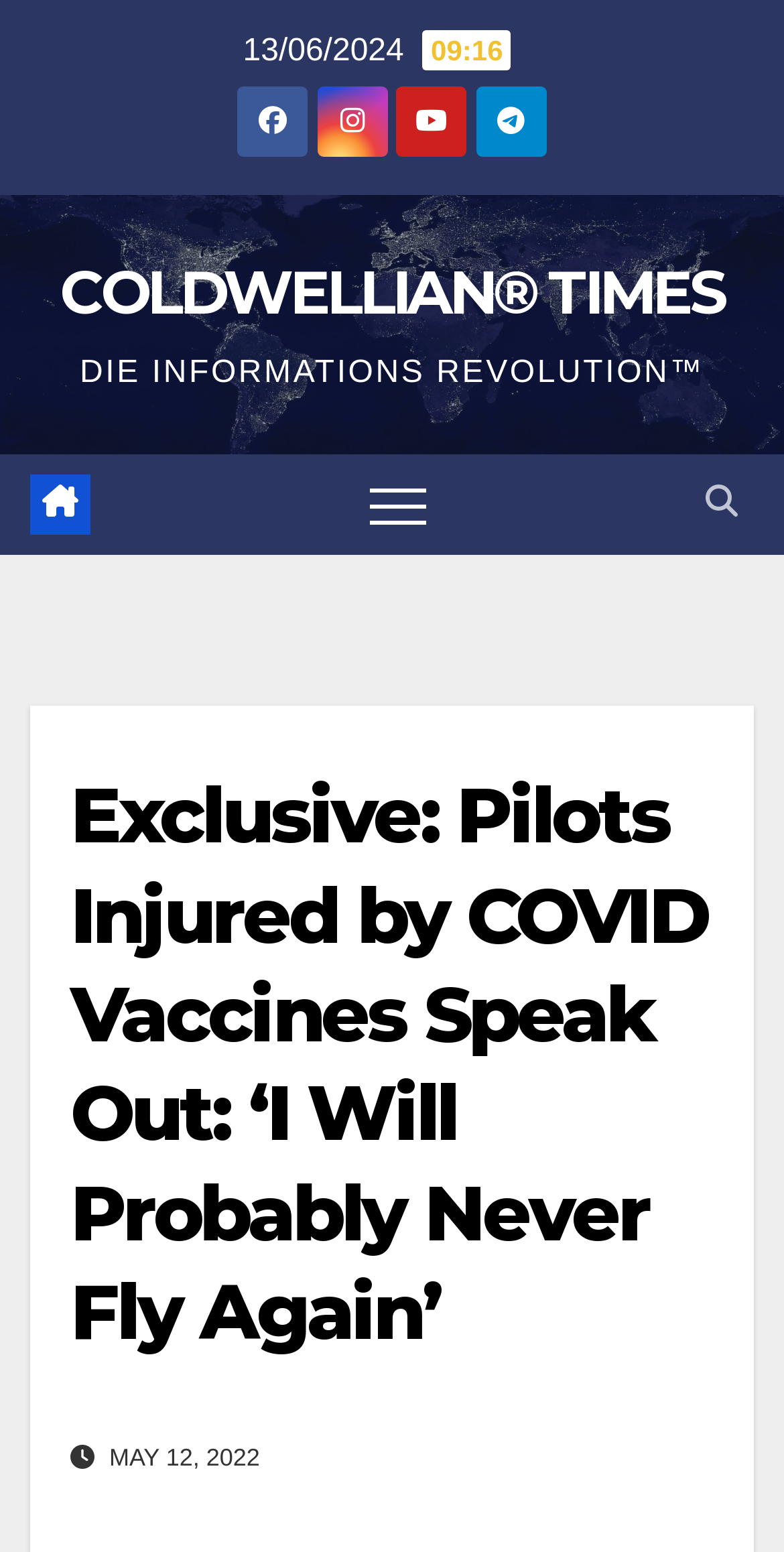What is the date of the article?
Using the image as a reference, give a one-word or short phrase answer.

MAY 12, 2022